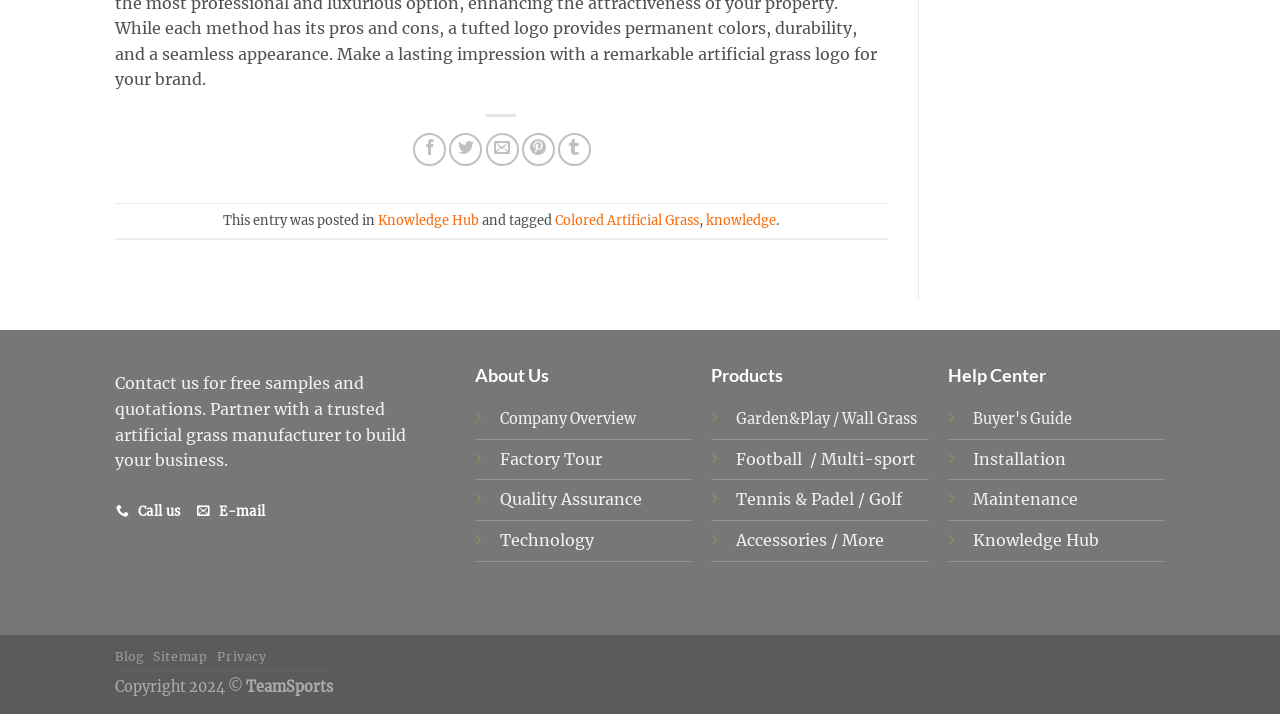Can you specify the bounding box coordinates of the area that needs to be clicked to fulfill the following instruction: "Share on Facebook"?

[0.323, 0.186, 0.349, 0.232]